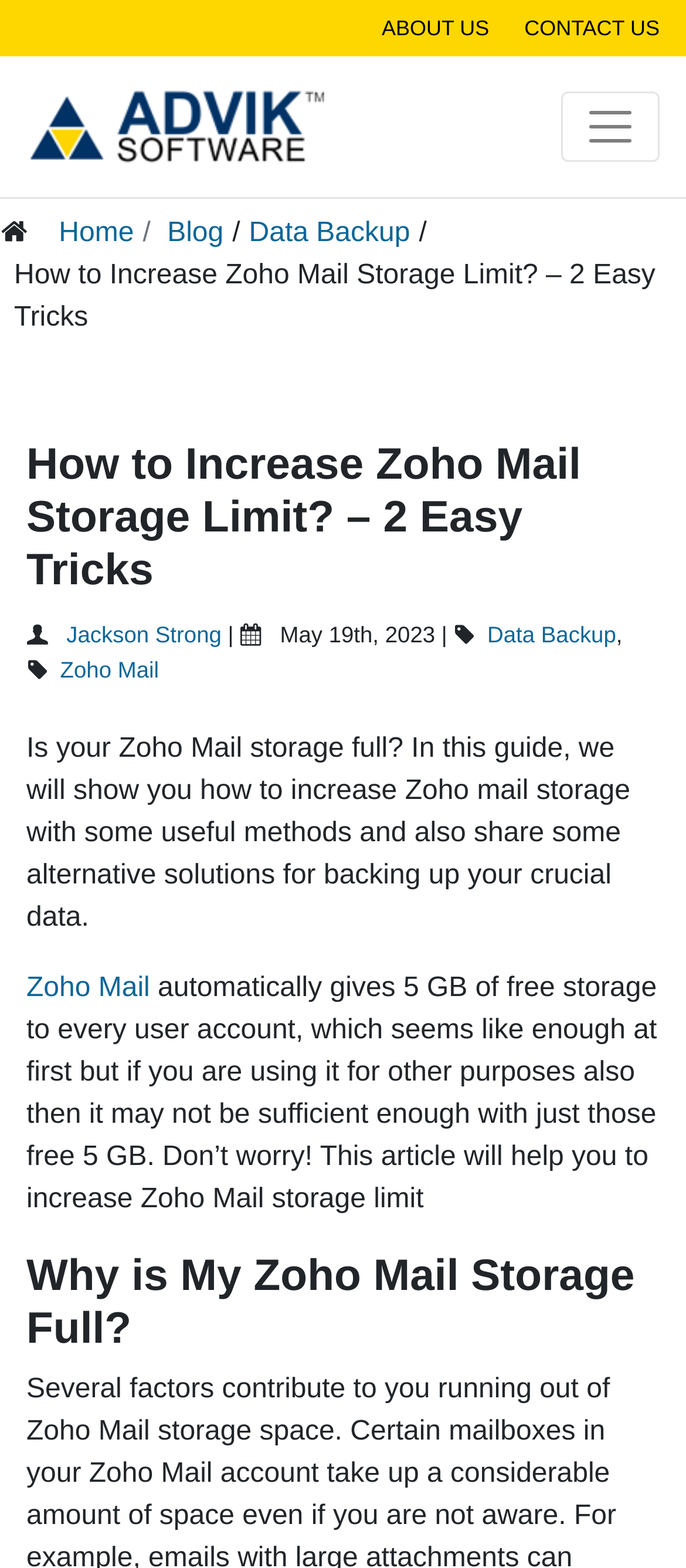What is the purpose of this guide?
Answer the question with a thorough and detailed explanation.

The webpage aims to provide a helpful guide to easily increase Zoho Mail storage limit with some tips and tricks, and also share some alternative solutions for backing up crucial data.